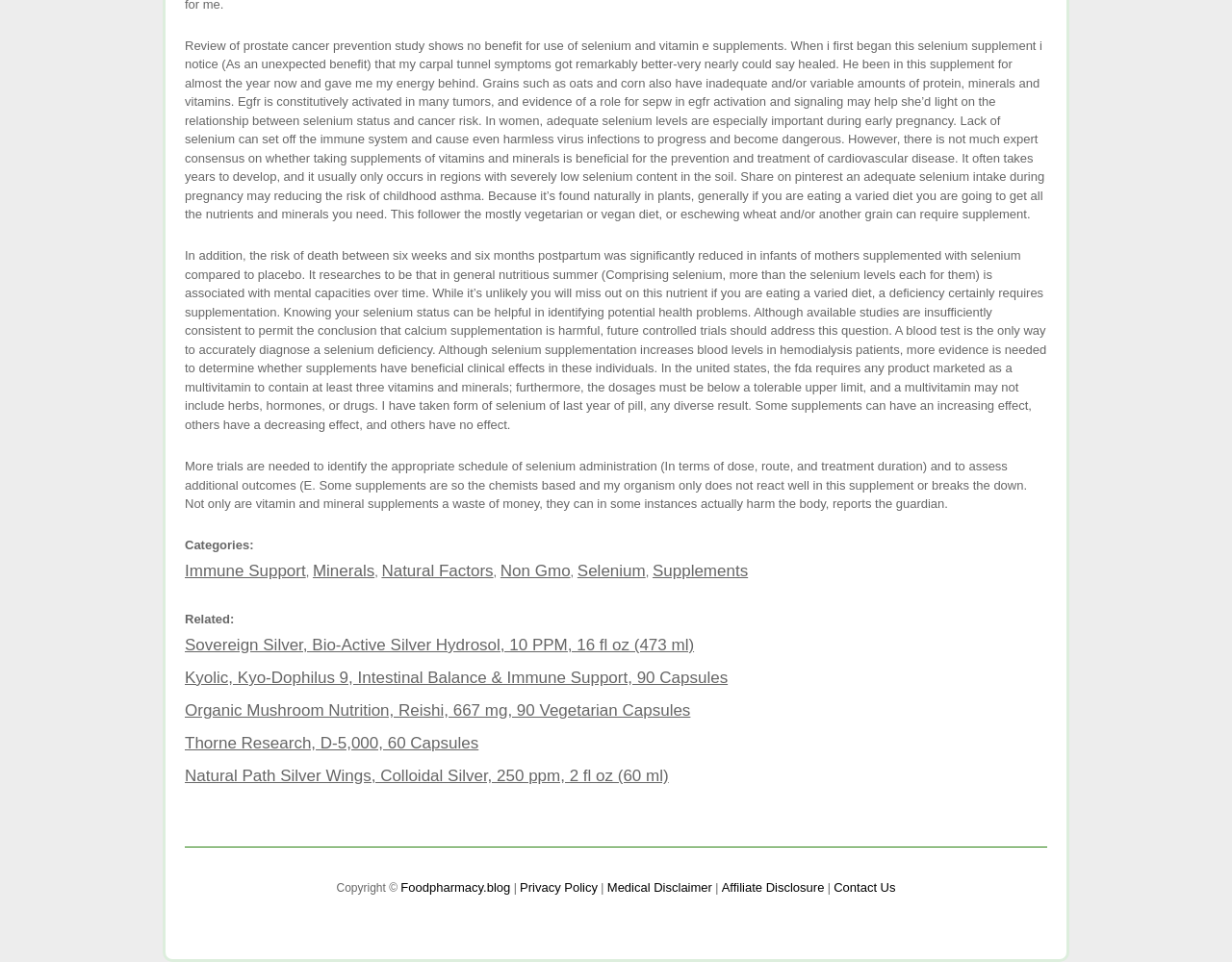Mark the bounding box of the element that matches the following description: "Thorne Research, D-5,000, 60 Capsules".

[0.15, 0.763, 0.388, 0.782]